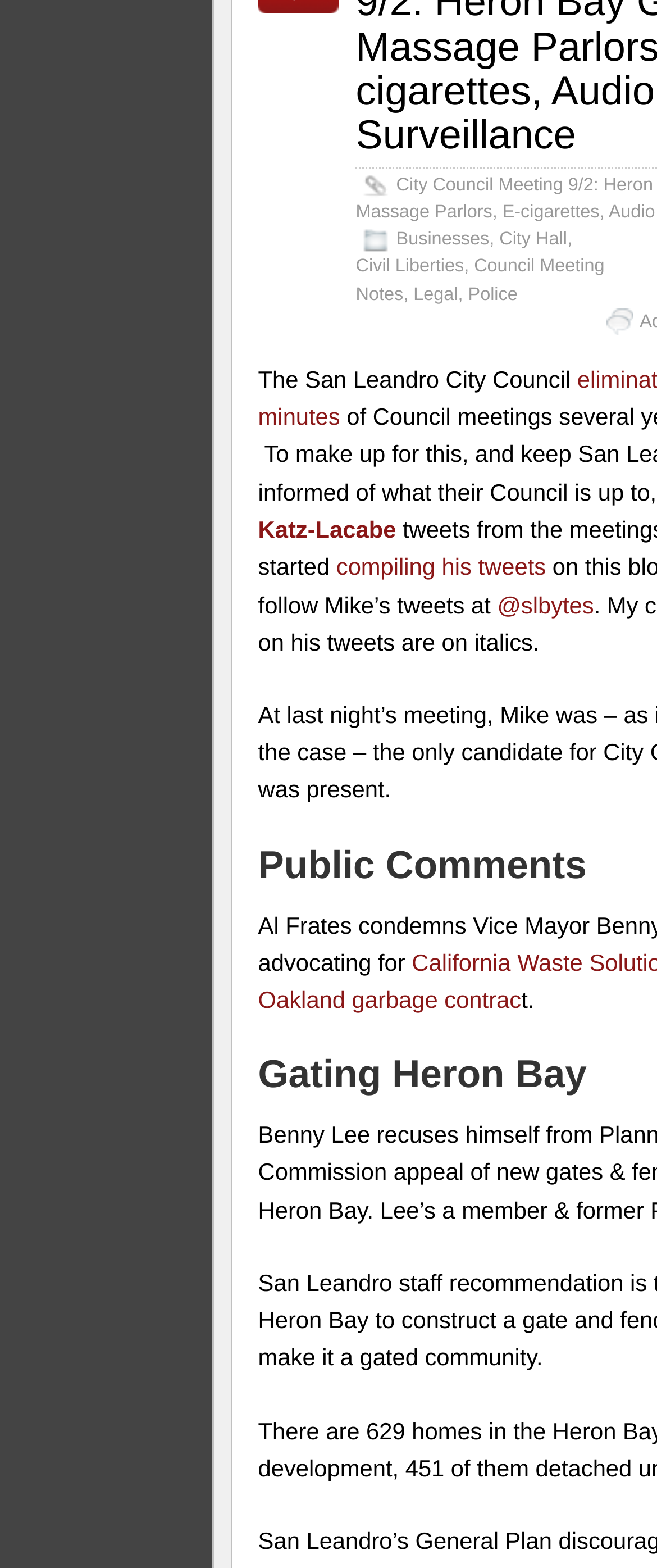Identify the coordinates of the bounding box for the element described below: "Businesses". Return the coordinates as four float numbers between 0 and 1: [left, top, right, bottom].

[0.603, 0.146, 0.745, 0.159]